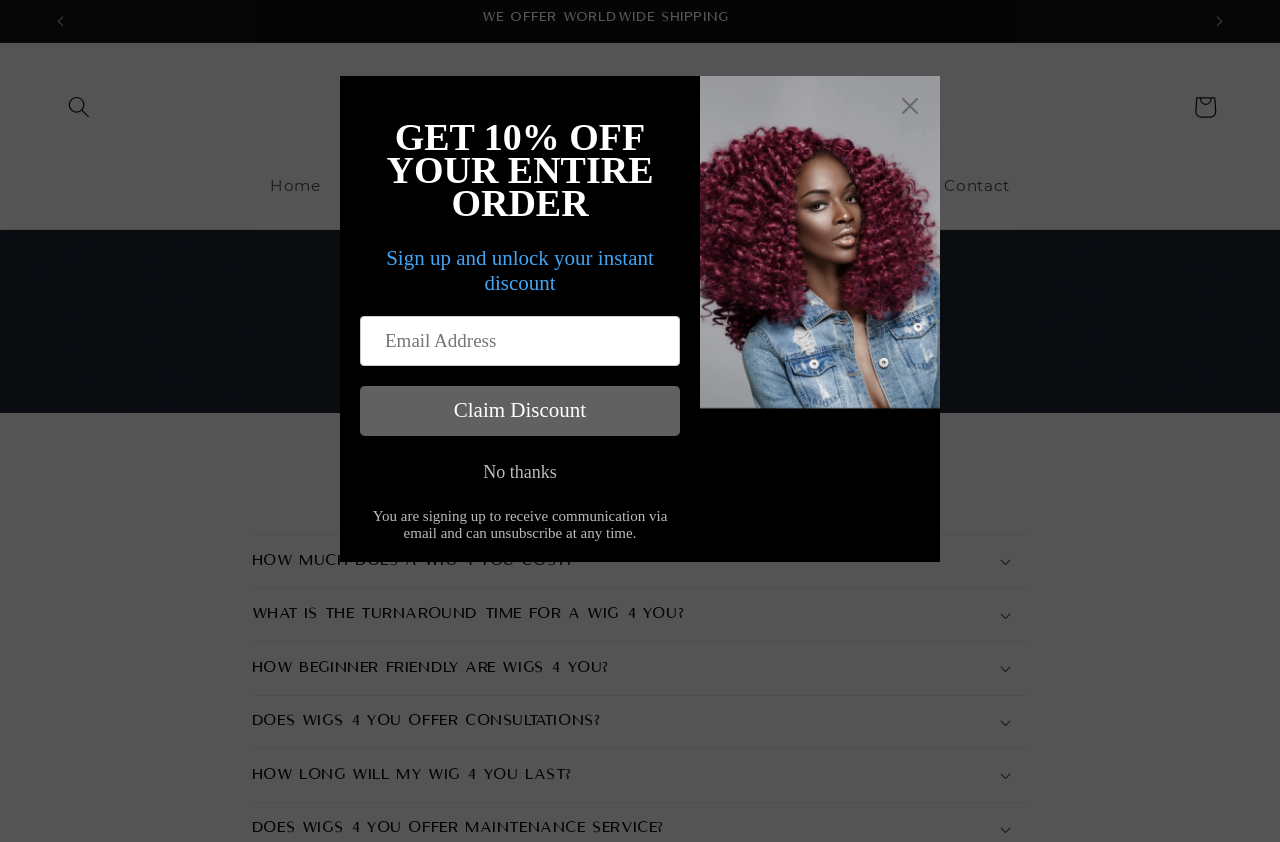Find the bounding box of the element with the following description: "Hair Care Tips". The coordinates must be four float numbers between 0 and 1, formatted as [left, top, right, bottom].

[0.537, 0.193, 0.647, 0.248]